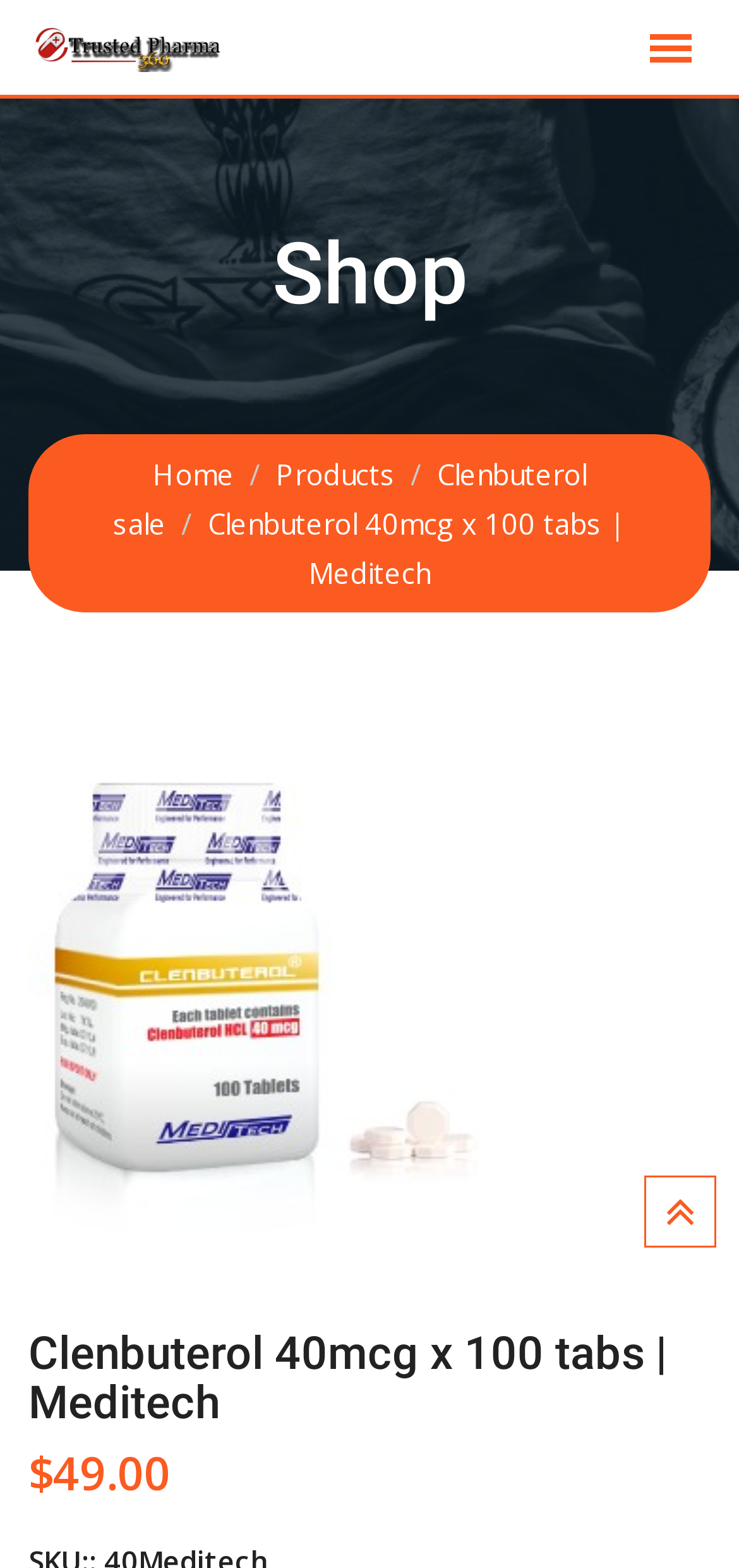Given the description "parent_node: Skip to content", provide the bounding box coordinates of the corresponding UI element.

[0.872, 0.75, 0.969, 0.796]